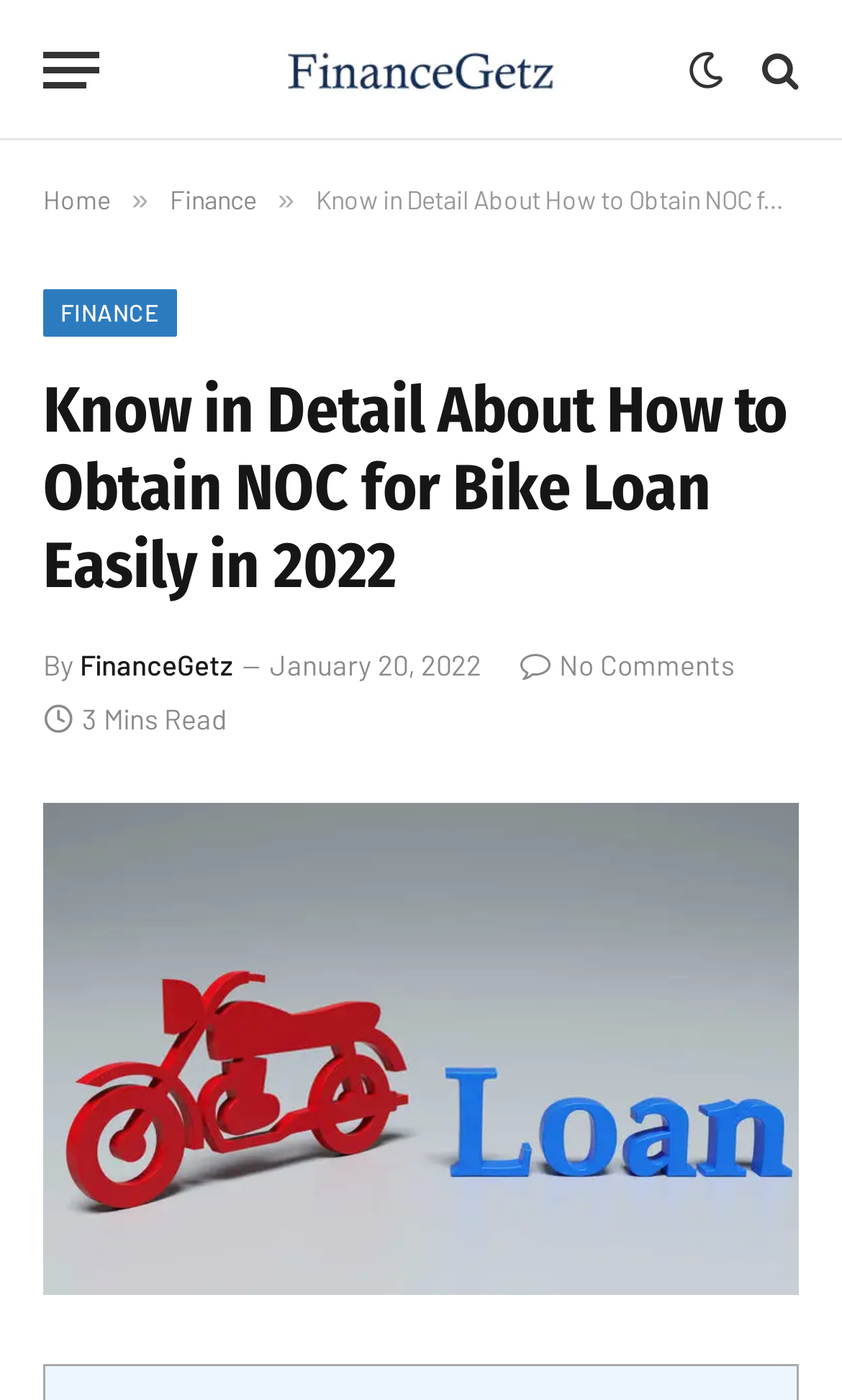Please specify the bounding box coordinates in the format (top-left x, top-left y, bottom-right x, bottom-right y), with values ranging from 0 to 1. Identify the bounding box for the UI component described as follows: title="FinanceGetz"

[0.326, 0.0, 0.674, 0.1]